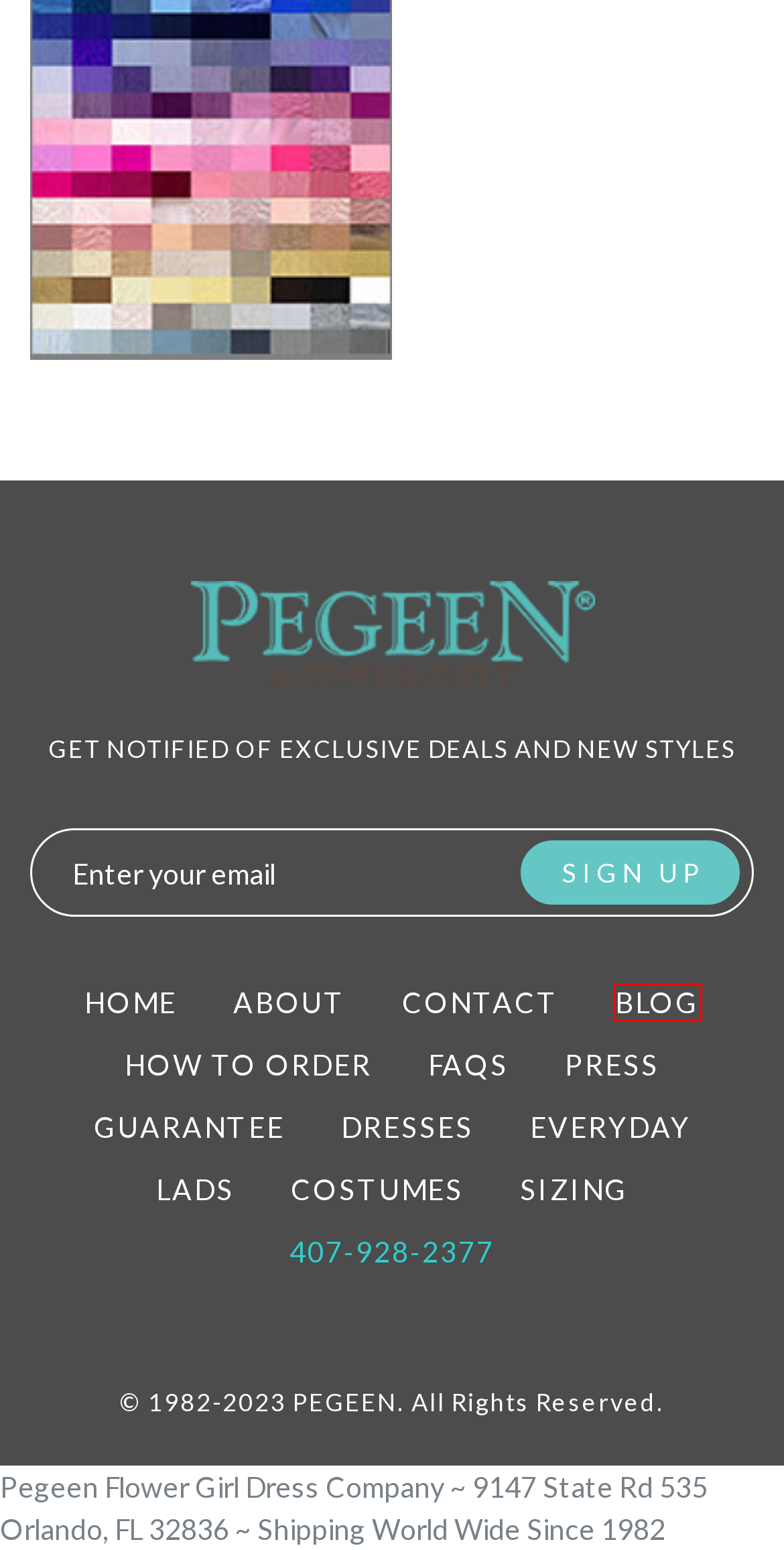You have a screenshot of a webpage with a red rectangle bounding box around a UI element. Choose the best description that matches the new page after clicking the element within the bounding box. The candidate descriptions are:
A. Contact Us
B. About Pegeen Luxury Childrenswear
C. Reviews about Pegeen Flower Girl Dress Company - Page 28
D. Read our latest blog posts about flower girls
E. FAQs - Frequenly Asked Questions
F. Pegeen Guarantee | Terms | Conditions
G. Flower Girl Dress Style 409 | Pegeen
H. Pegeen.com appears in the Press

D